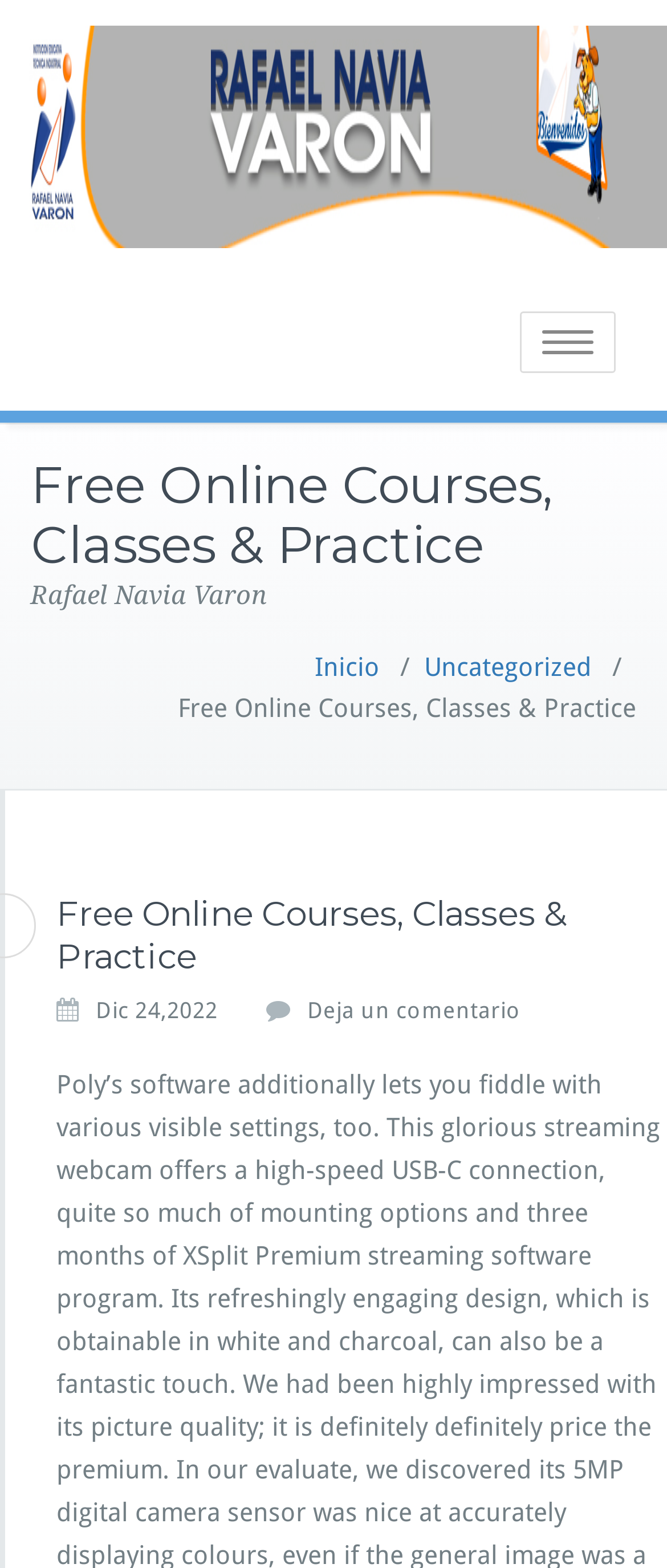Provide the bounding box coordinates of the HTML element described as: "Inicio". The bounding box coordinates should be four float numbers between 0 and 1, i.e., [left, top, right, bottom].

[0.472, 0.416, 0.569, 0.435]